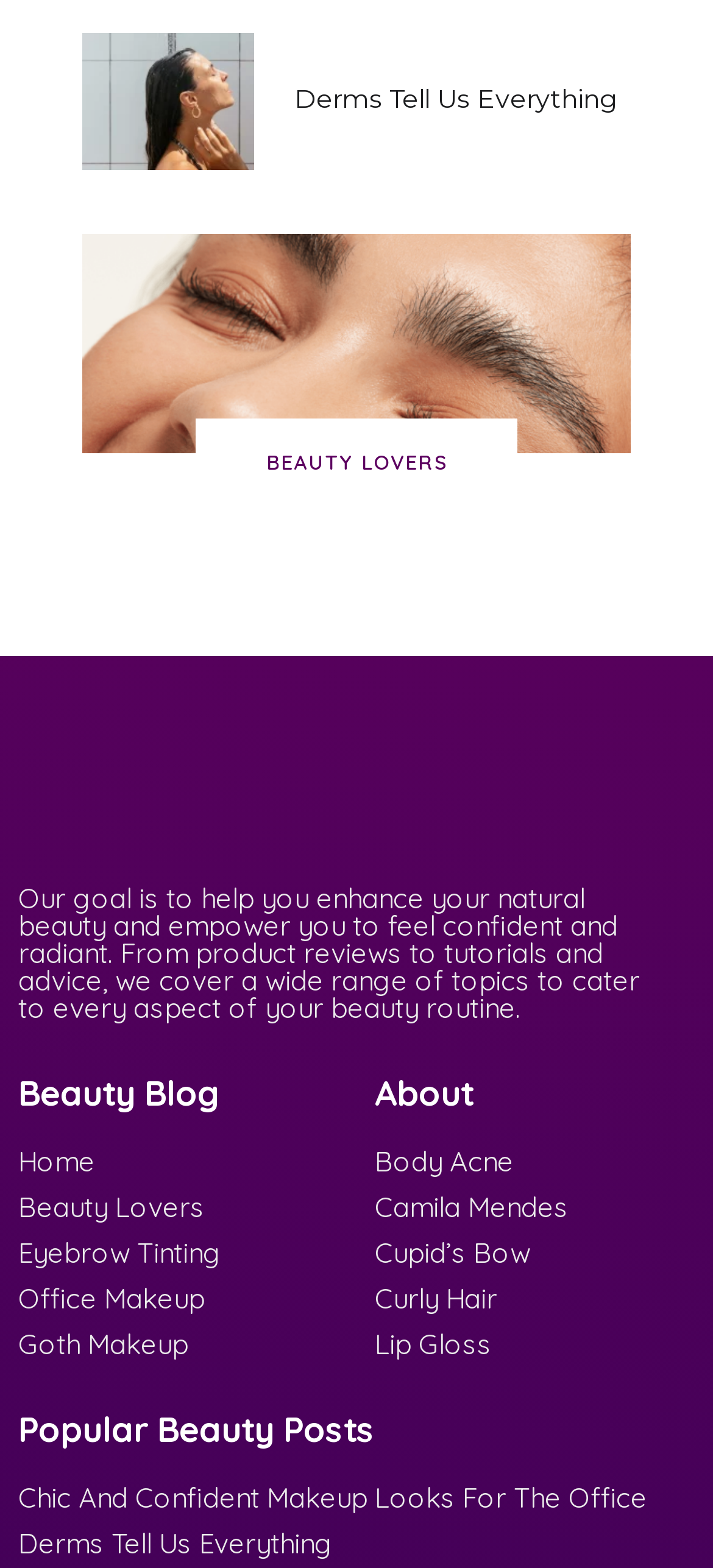Find the bounding box coordinates of the clickable region needed to perform the following instruction: "Go to Blogs". The coordinates should be provided as four float numbers between 0 and 1, i.e., [left, top, right, bottom].

None